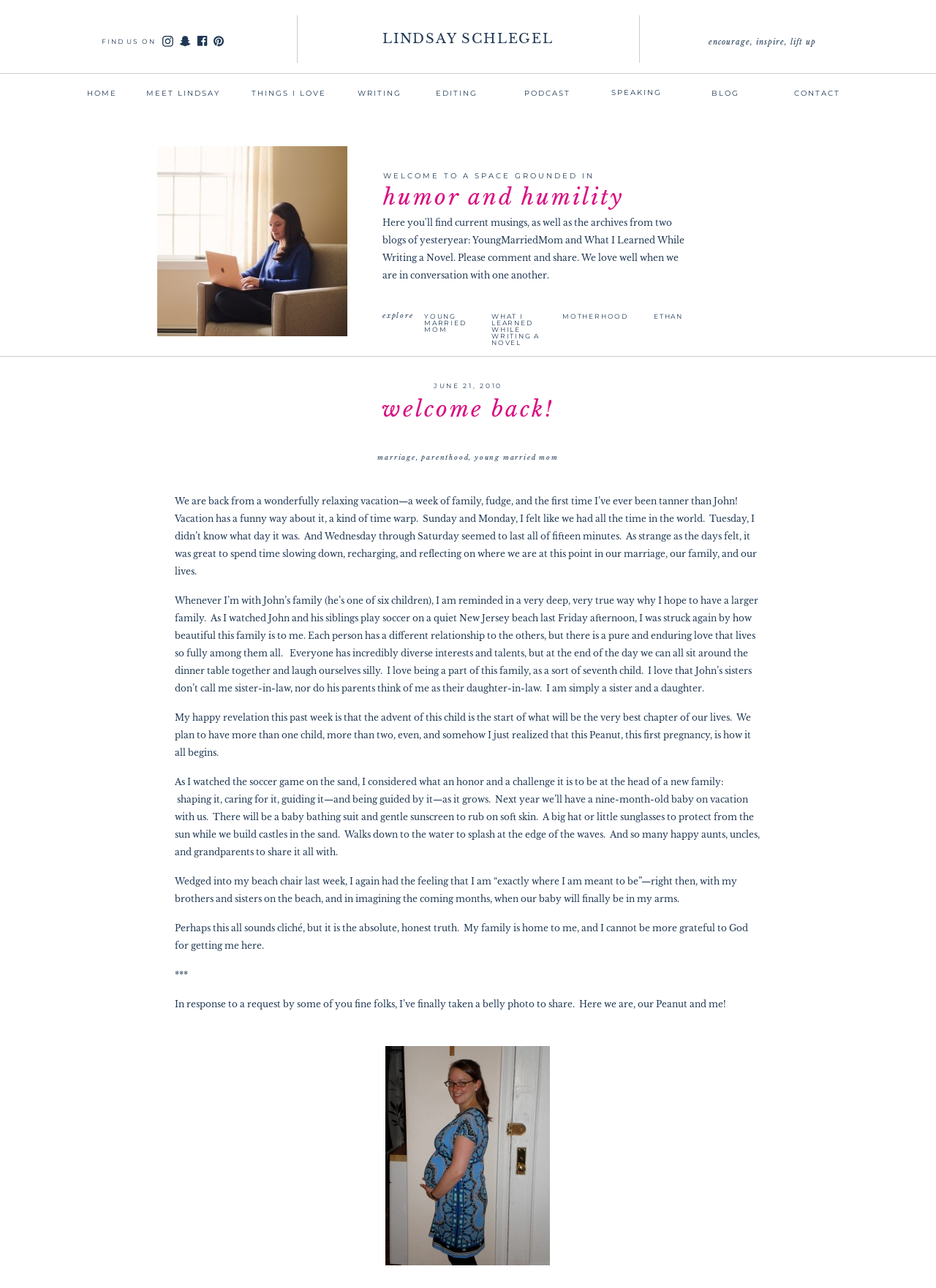Give a detailed account of the webpage's layout and content.

This webpage is a personal blog, specifically a post titled "Welcome Back!" by Lindsay Schlegel. At the top, there is a navigation menu with links to various sections, including "HOME", "MEET LINDSAY", "EDITING", "WRITING", "PODCAST", "BLOG", and "CONTACT". Below the navigation menu, there are social media links, including Snapchat, Instagram, Facebook, and an unknown icon.

The main content of the page is a blog post, which is divided into several sections. The first section has a heading "explore" and a subheading "WELCOME TO A SPACE GROUNDED IN humor and humility". Below this, there are links to various categories, including "YOUNG MARRIED MOM", "WHAT I LEARNED WHILE WRITING A NOVEL", "MOTHERHOOD", and "ETHAN".

The main body of the blog post is a personal reflection on the author's recent vacation and her thoughts on family, marriage, and parenthood. The text is divided into several paragraphs, each with a distinct topic. The author shares her experiences and feelings about her vacation, her relationship with her husband's family, and her hopes for her own family.

Throughout the text, there are no images, but there is a section at the end with a belly photo of the author, accompanied by a brief description. The photo is positioned at the bottom of the page, taking up most of the width.

Overall, the webpage has a clean and simple design, with a focus on the blog post content. The navigation menu and social media links are easily accessible, and the text is well-organized and easy to read.